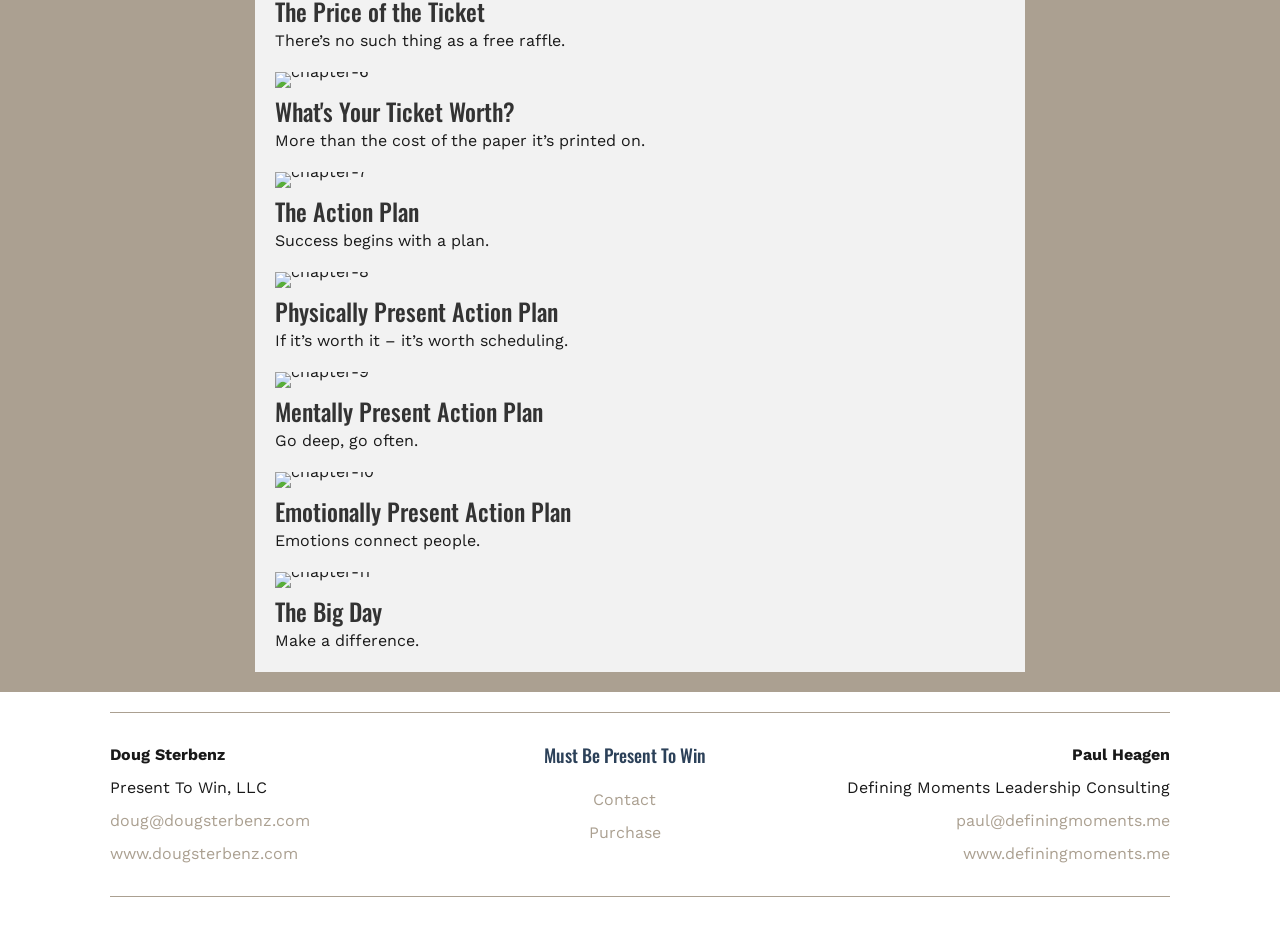Respond to the question below with a concise word or phrase:
What is the email address of Doug Sterbenz?

doug@dougsterbenz.com